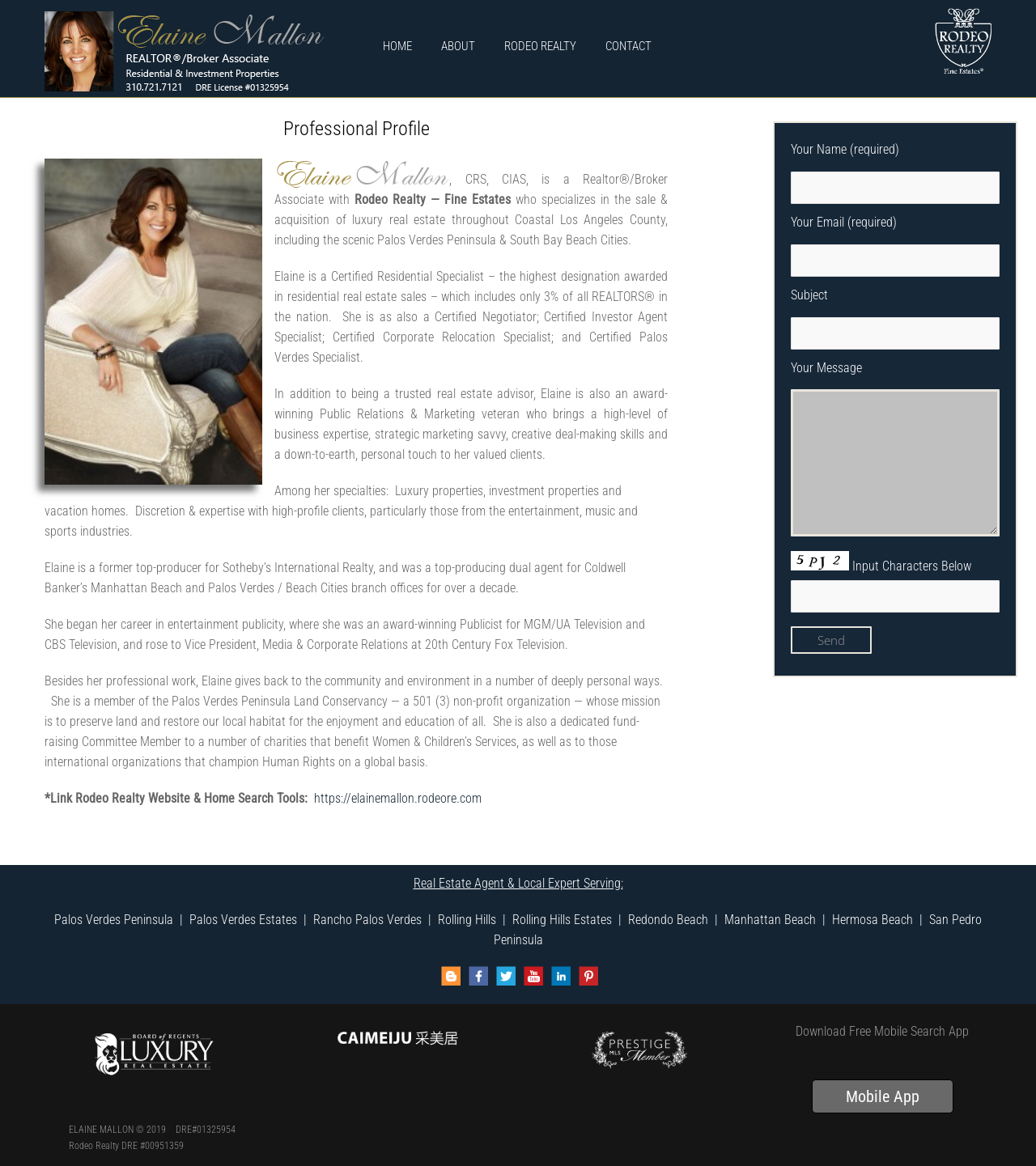Identify the bounding box coordinates of the area that should be clicked in order to complete the given instruction: "Fill in the Your Name field". The bounding box coordinates should be four float numbers between 0 and 1, i.e., [left, top, right, bottom].

[0.763, 0.147, 0.965, 0.175]